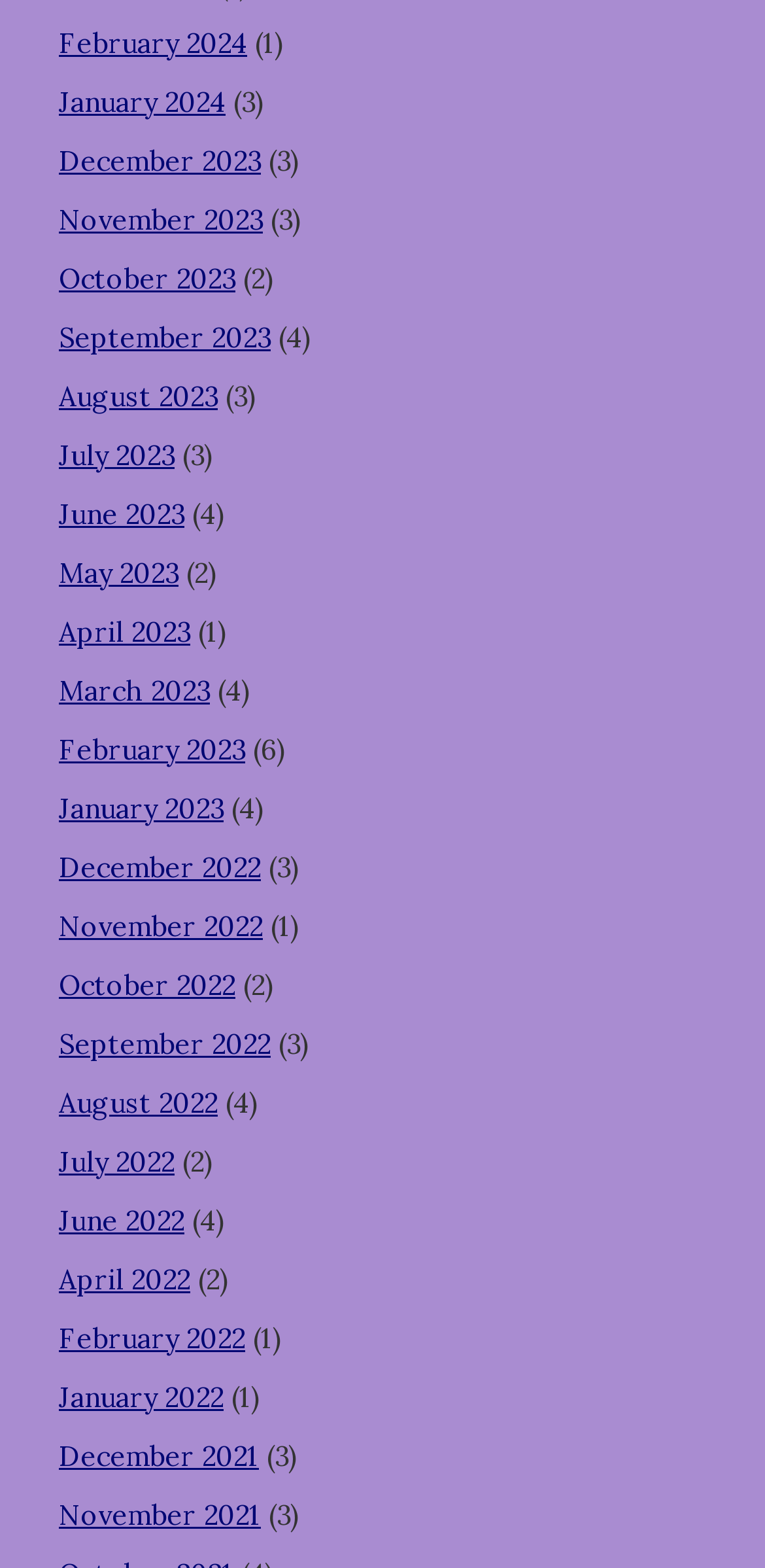What is the month with the most links?
Refer to the image and provide a one-word or short phrase answer.

January